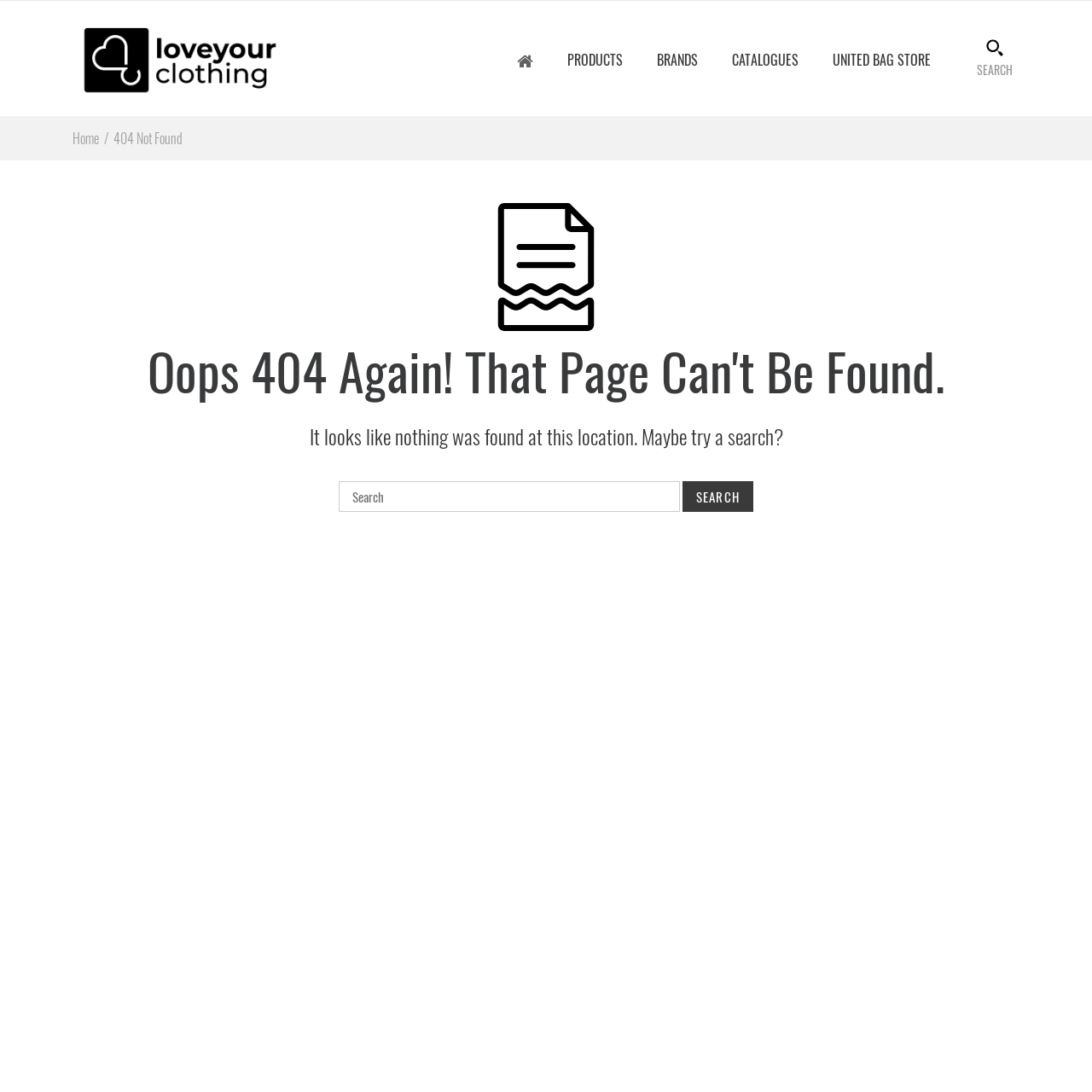Identify the coordinates of the bounding box for the element that must be clicked to accomplish the instruction: "click on products".

[0.518, 0.033, 0.572, 0.073]